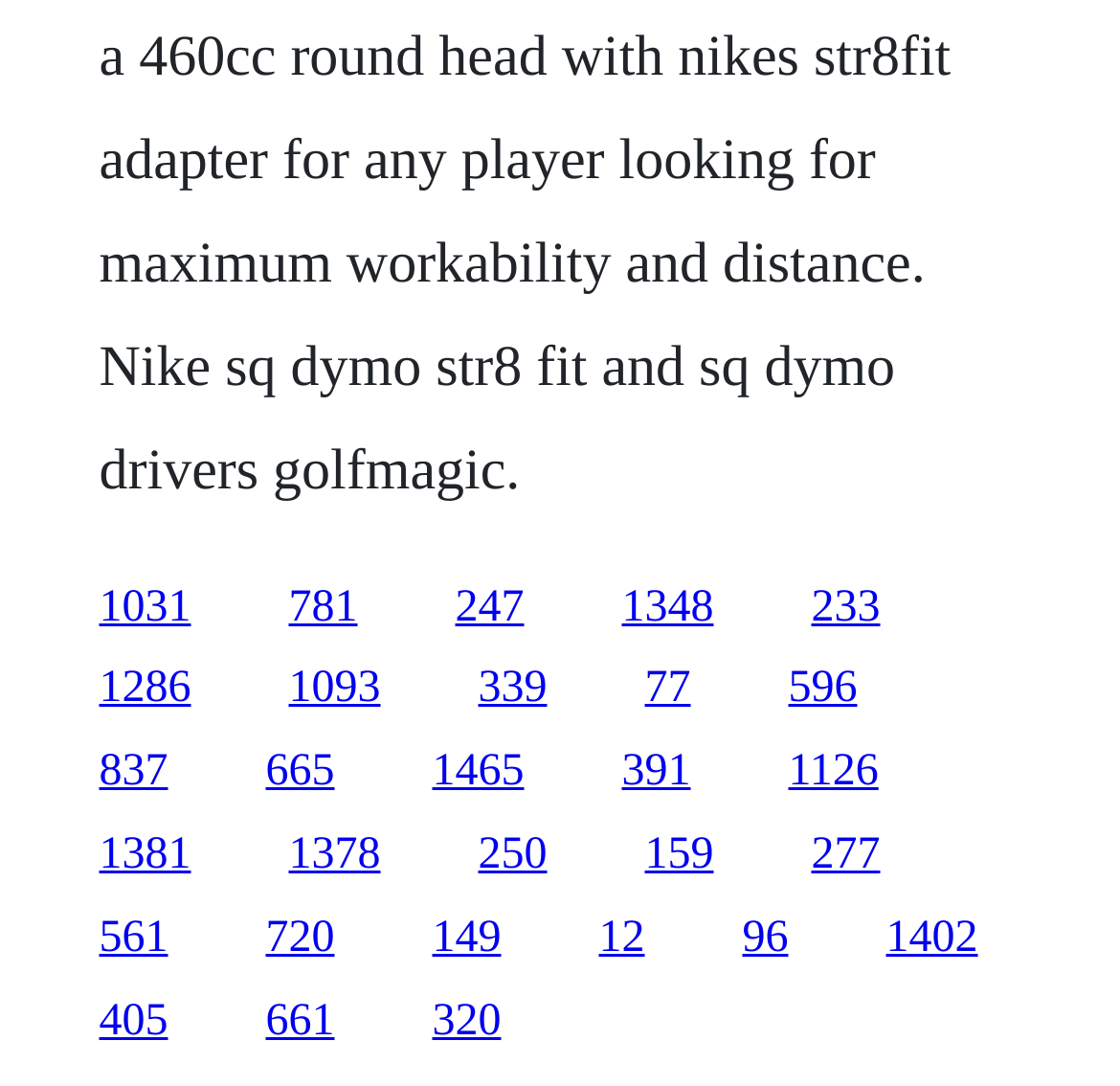Please determine the bounding box coordinates of the area that needs to be clicked to complete this task: 'follow the ninth link'. The coordinates must be four float numbers between 0 and 1, formatted as [left, top, right, bottom].

[0.724, 0.612, 0.786, 0.657]